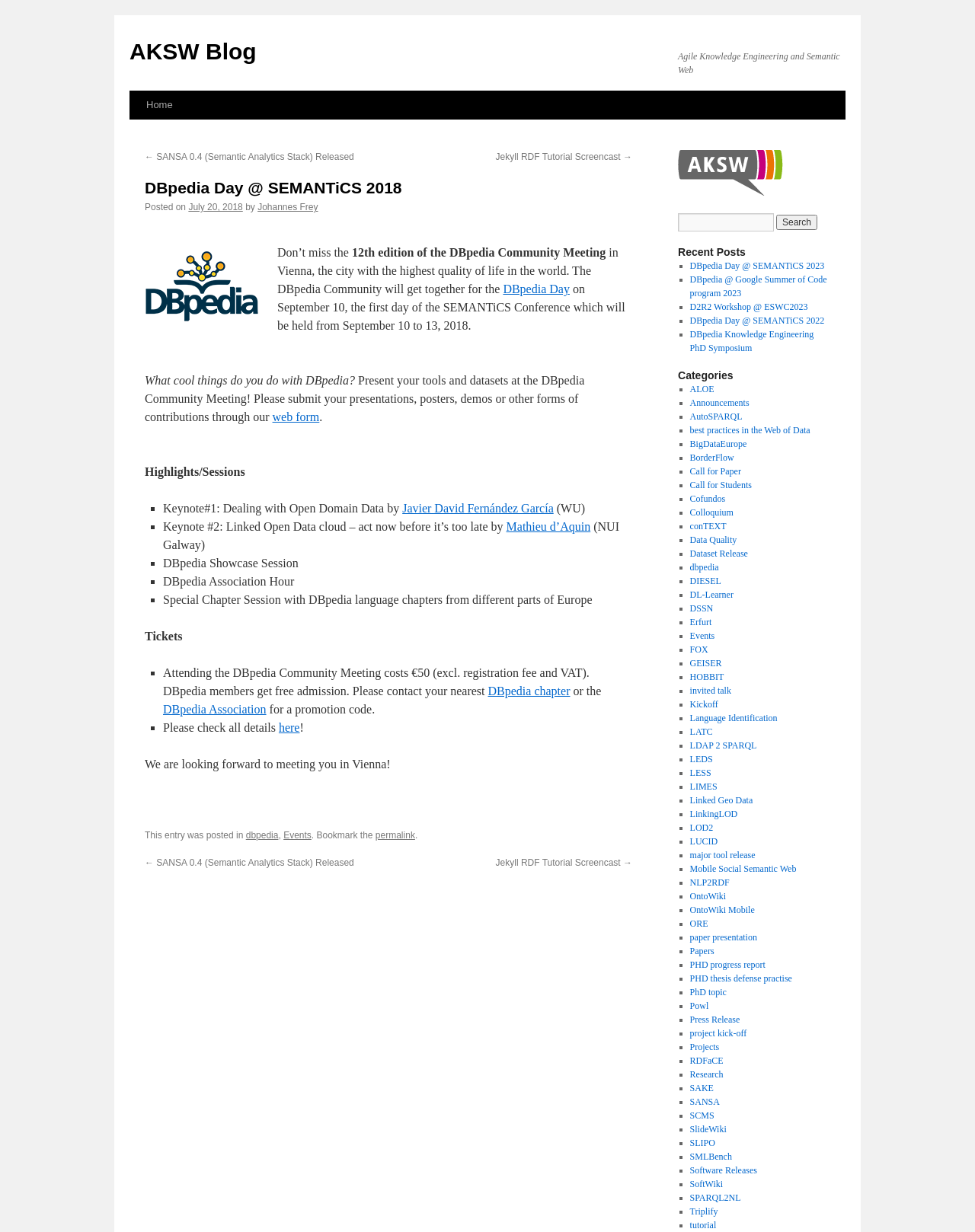Please locate the bounding box coordinates for the element that should be clicked to achieve the following instruction: "Search for something". Ensure the coordinates are given as four float numbers between 0 and 1, i.e., [left, top, right, bottom].

[0.695, 0.173, 0.794, 0.188]